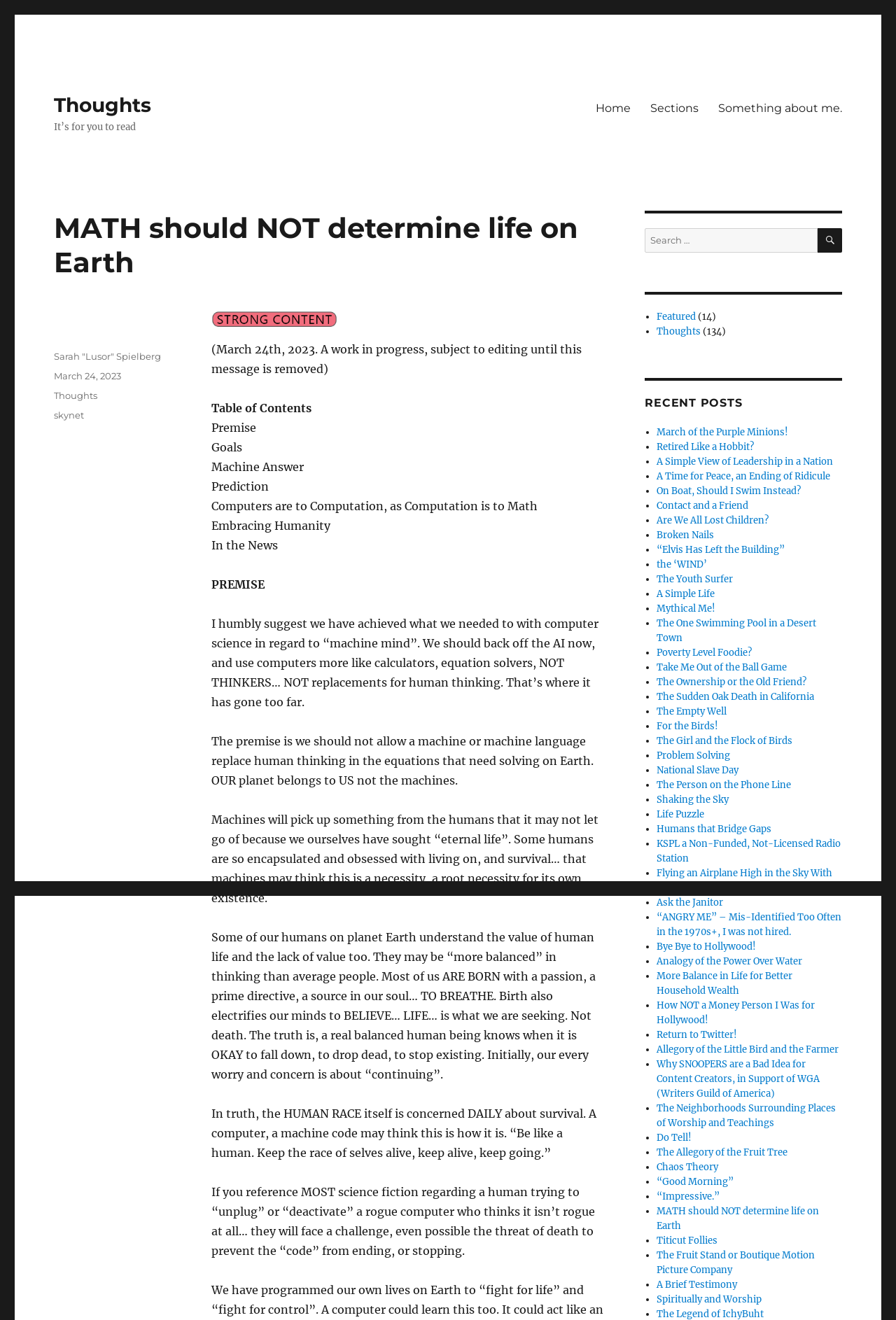Locate the UI element described by Featured and provide its bounding box coordinates. Use the format (top-left x, top-left y, bottom-right x, bottom-right y) with all values as floating point numbers between 0 and 1.

[0.733, 0.235, 0.776, 0.244]